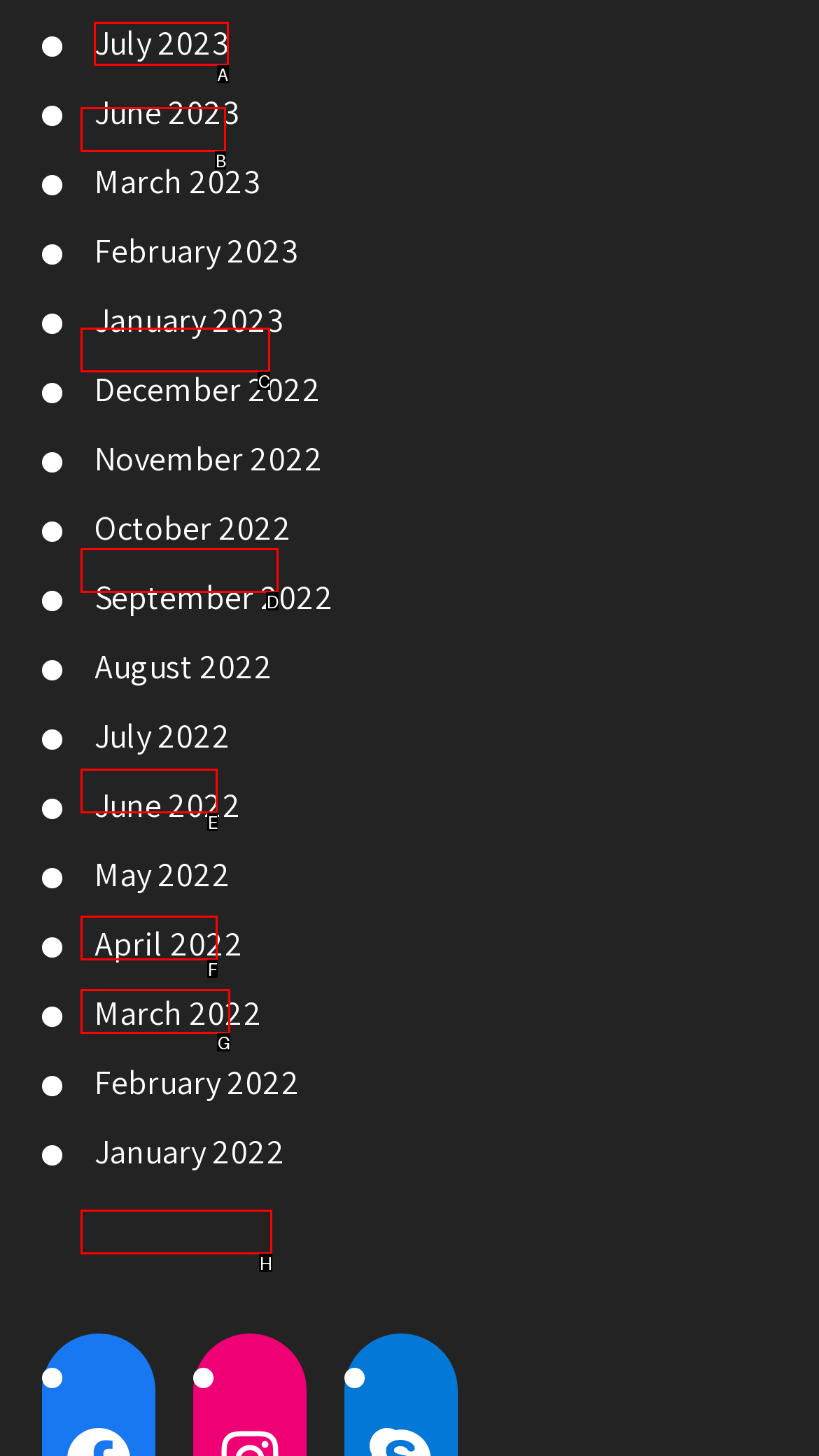Which UI element should you click on to achieve the following task: view July 2023? Provide the letter of the correct option.

A